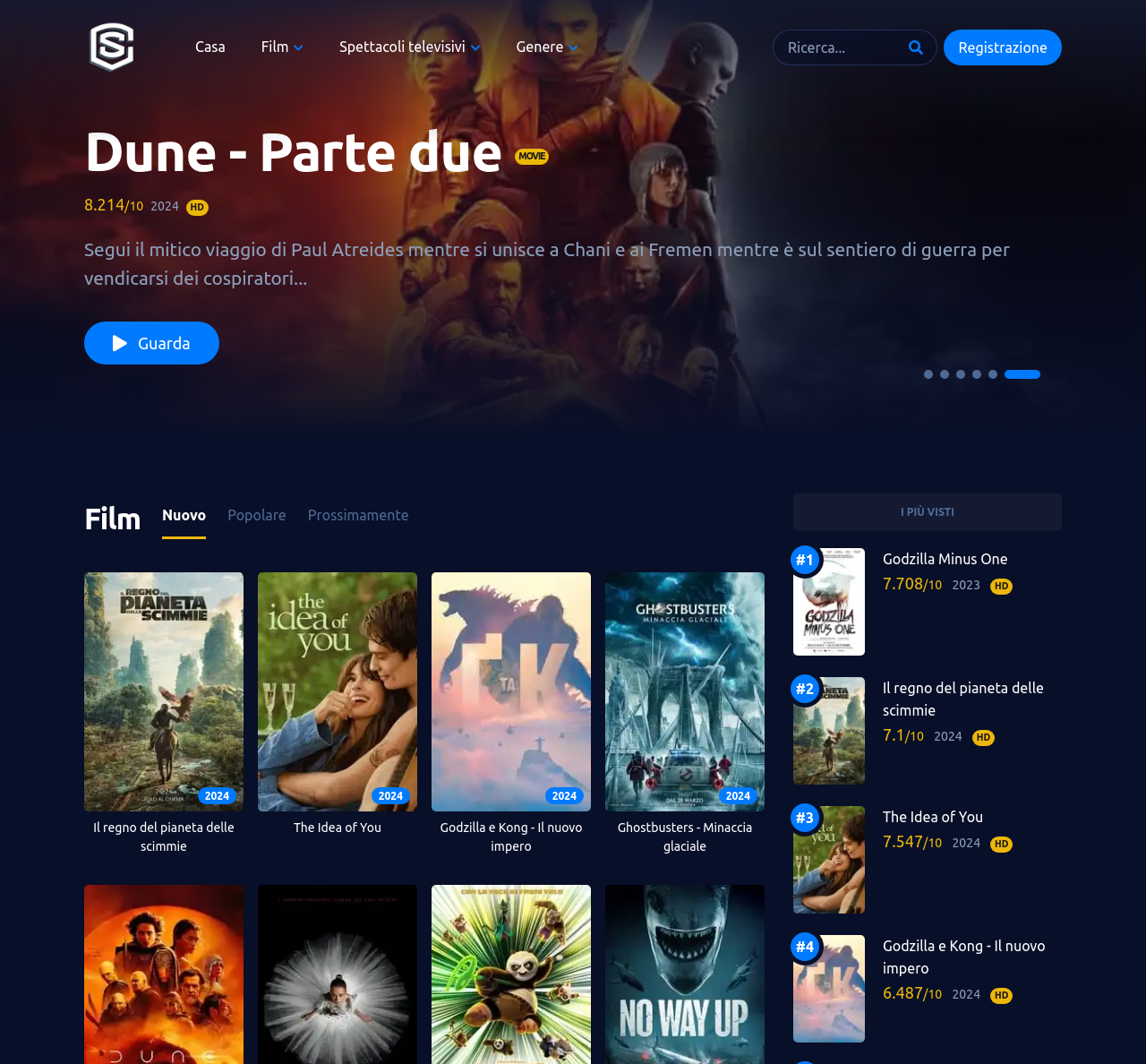What is the rating of the film 'Law & Order - Unità vittime speciali SERIE'?
Using the information from the image, give a concise answer in one word or a short phrase.

7.088